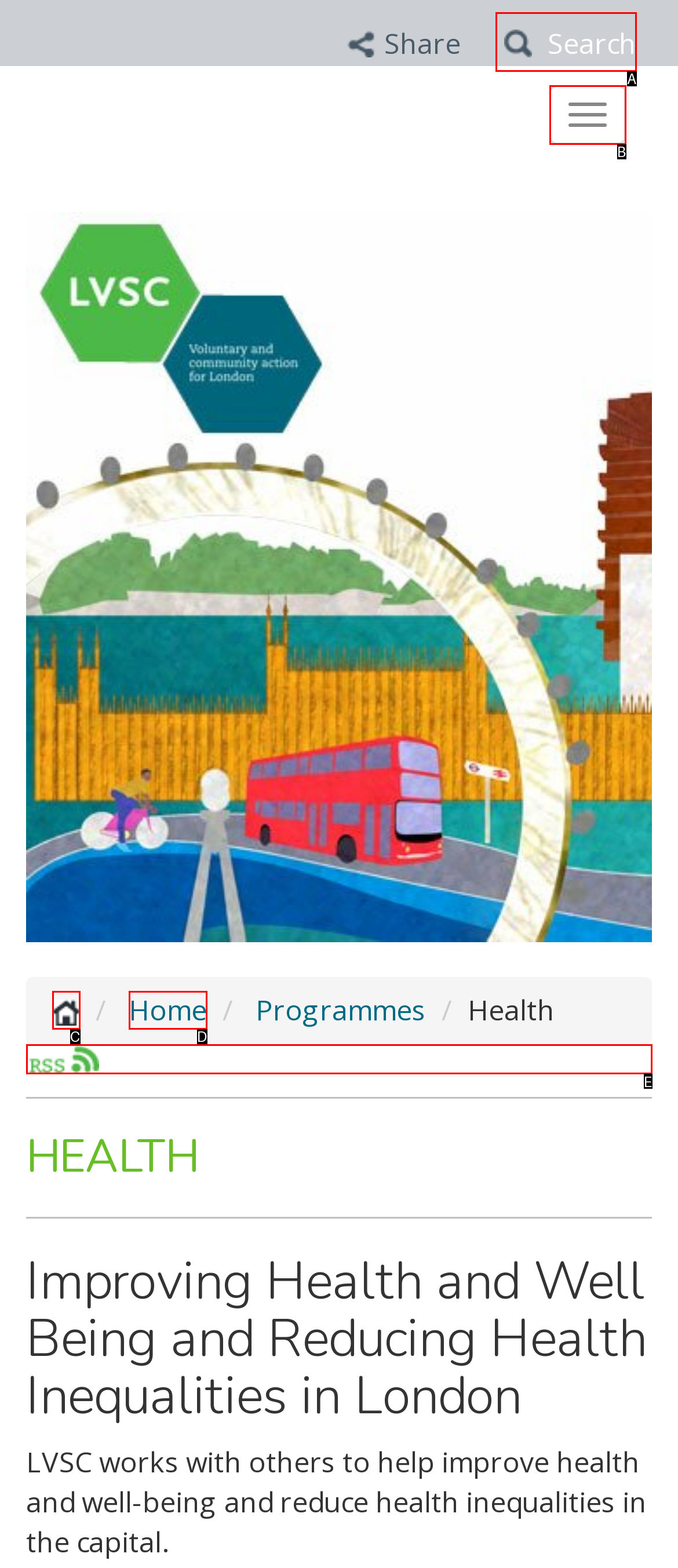From the description: alt="LVSC Home Page", select the HTML element that fits best. Reply with the letter of the appropriate option.

C